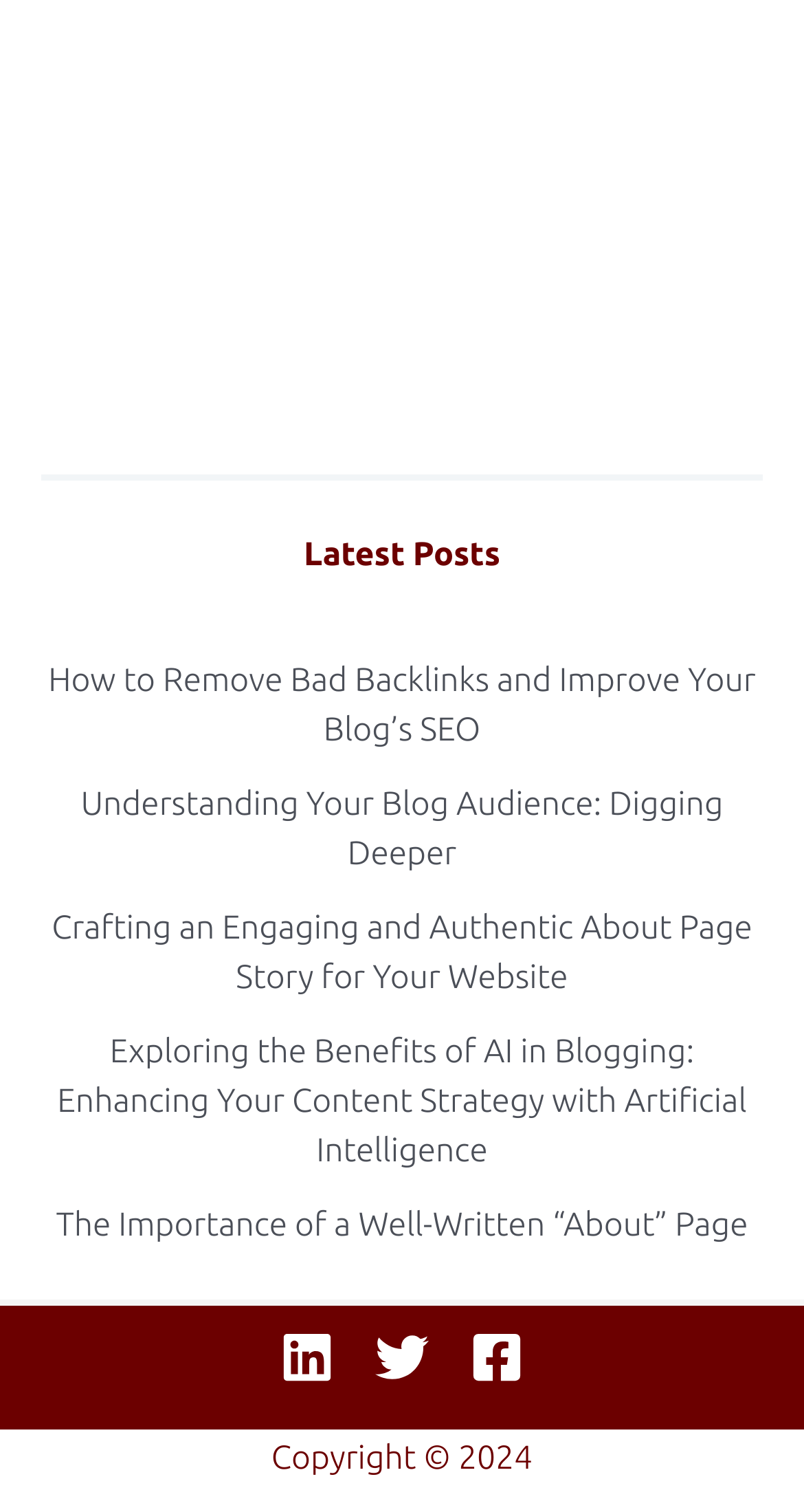Examine the screenshot and answer the question in as much detail as possible: What is the section title above the article links?

I looked at the section above the article links and found that it is titled 'Latest Posts', which suggests that this section contains the latest articles or blog posts.